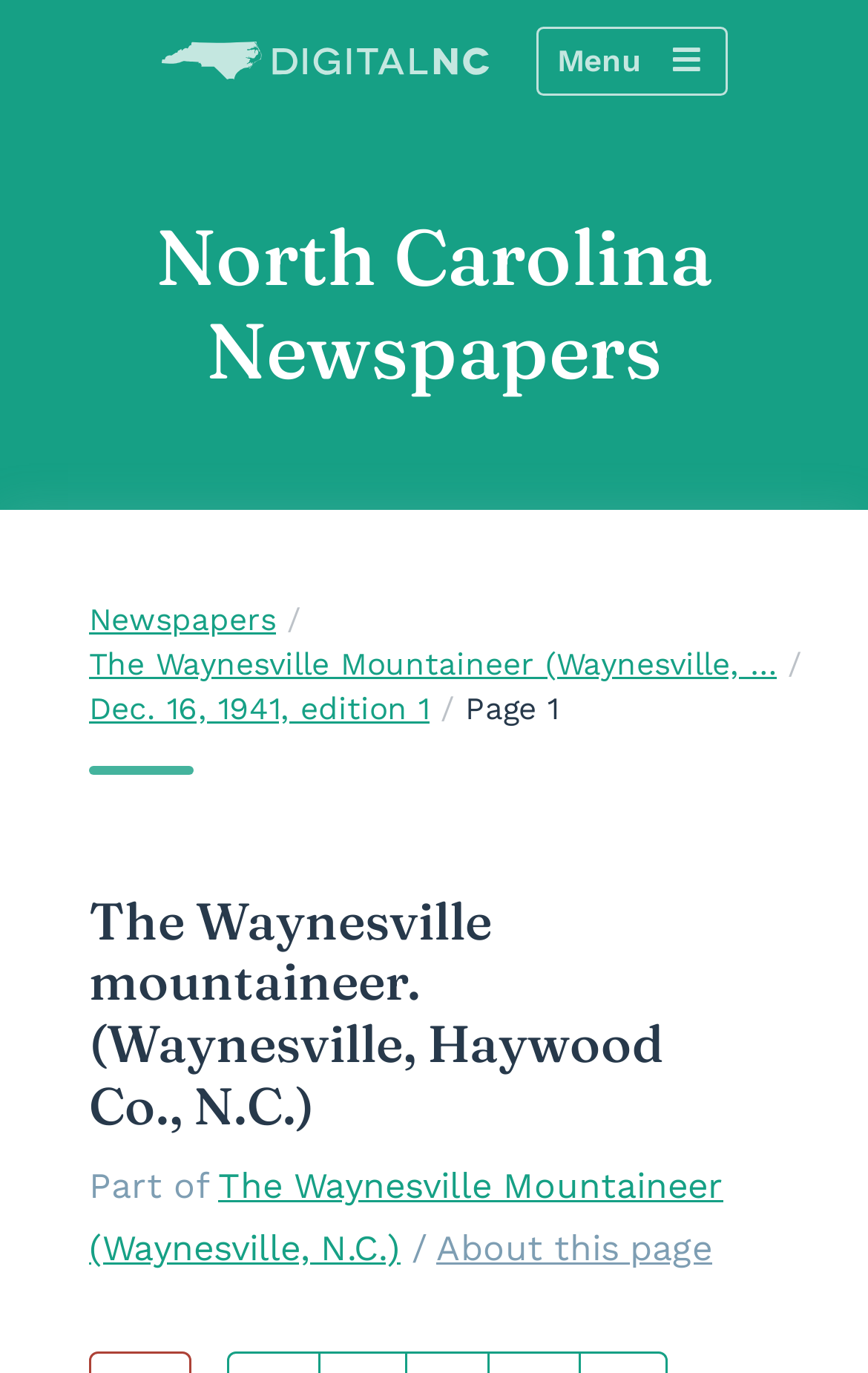What is the location of the newspaper?
Provide an in-depth answer to the question, covering all aspects.

The location of the newspaper can be found in the heading element with the text 'The Waynesville mountaineer. (Waynesville, Haywood Co., N.C.)' which is located at the top of the webpage.